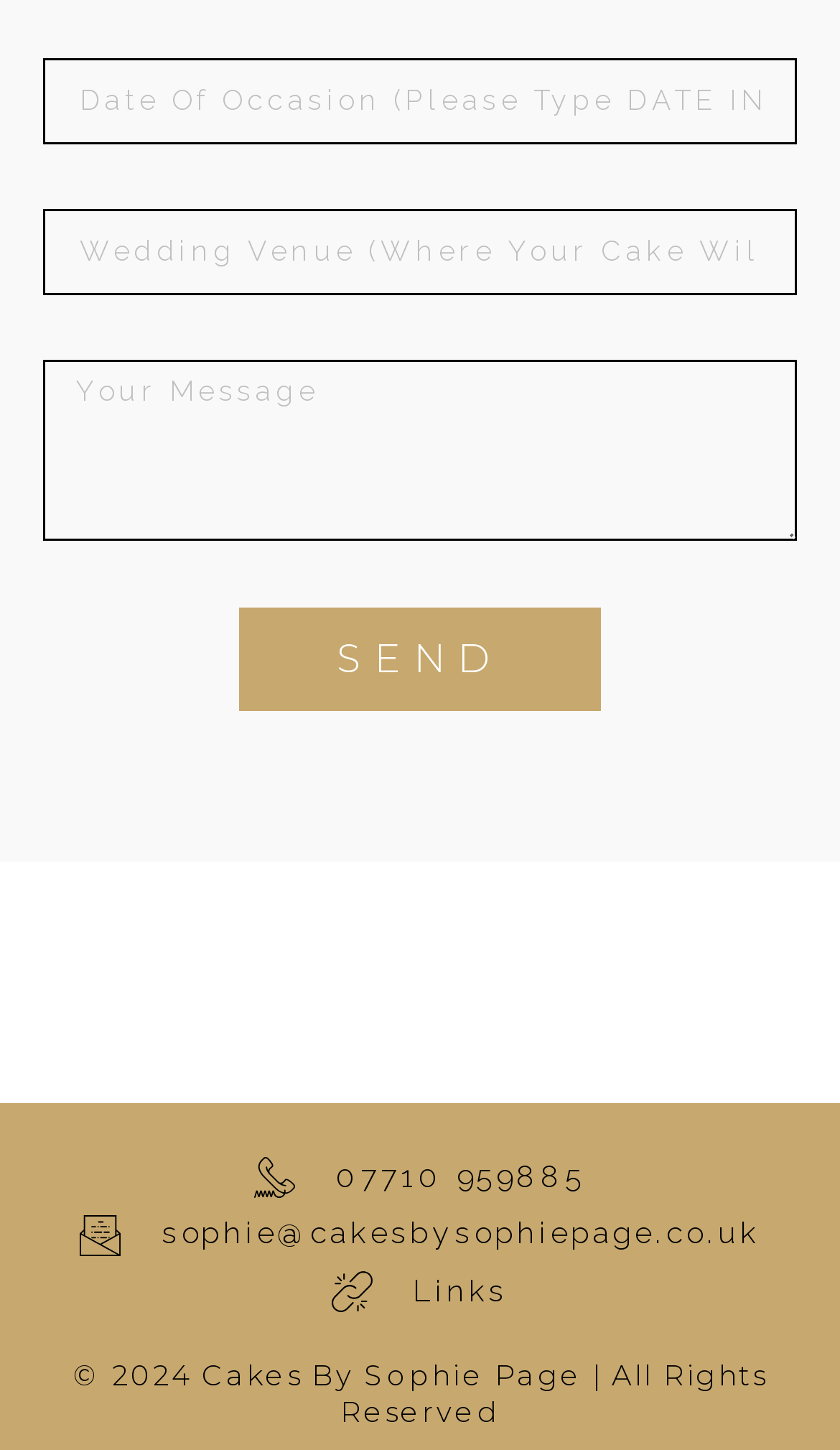Based on the image, please elaborate on the answer to the following question:
What is the copyright year mentioned at the bottom of the page?

The copyright information at the bottom of the page mentions '© 2024 Cakes By Sophie Page | All Rights Reserved', indicating that the copyright year is 2024.